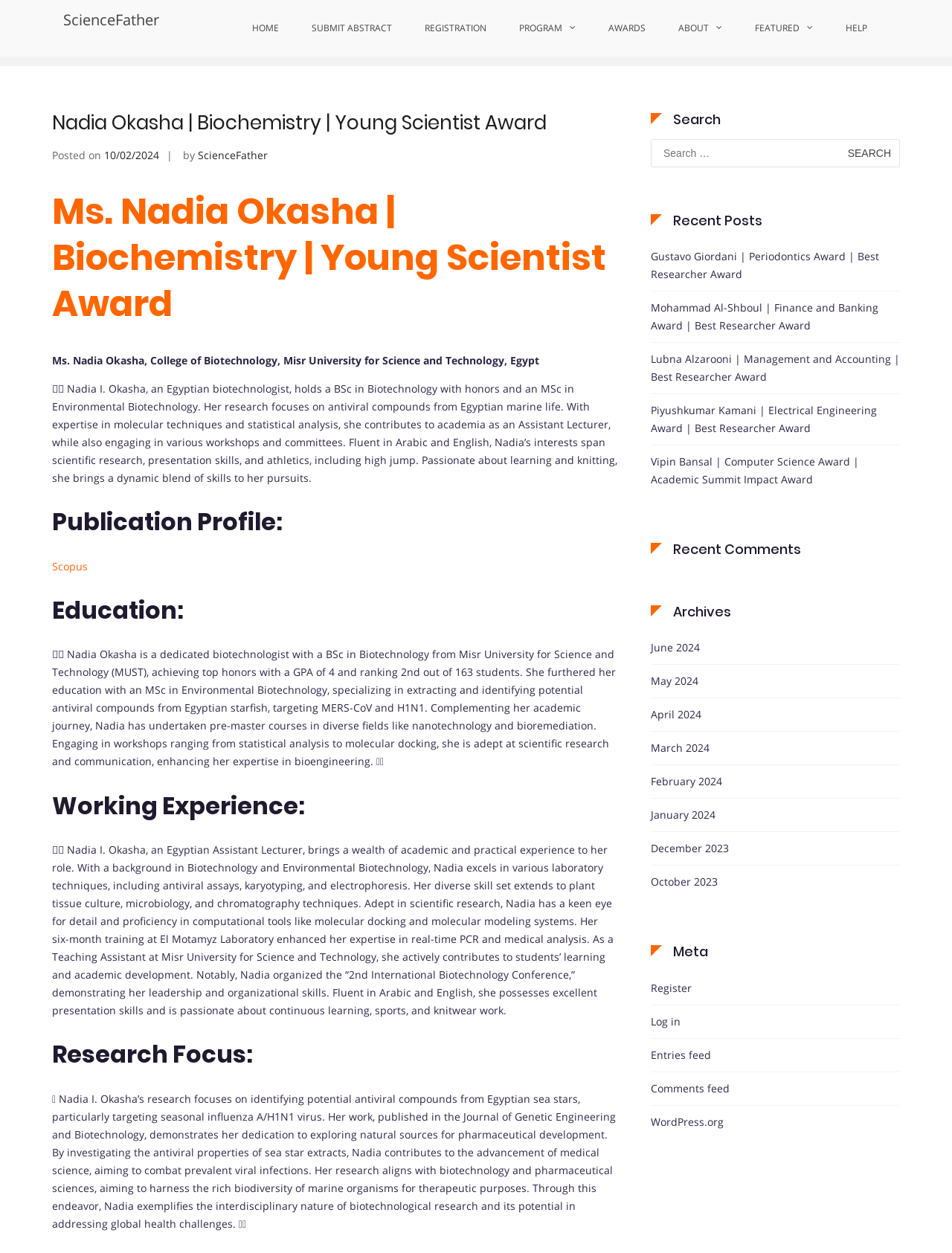Identify the bounding box coordinates necessary to click and complete the given instruction: "View Nadia Okasha's biochemistry award".

[0.055, 0.087, 0.574, 0.108]